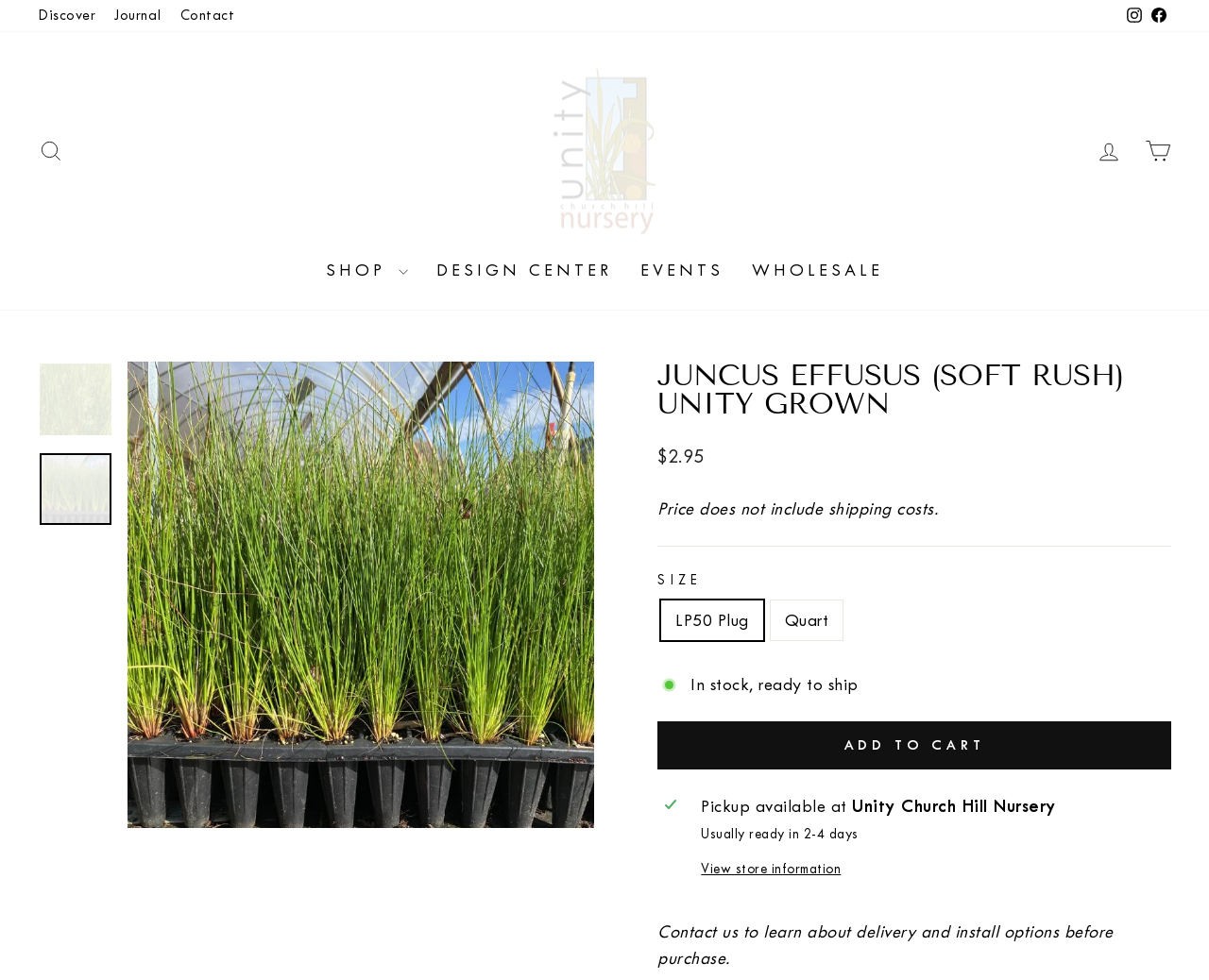Offer a detailed explanation of the webpage layout and contents.

This webpage is about a specific plant, Juncus effusus (Soft Rush), sold by Unity Church Hill Nursery, LLC. At the top, there are several links, including "Discover", "Journal", "Contact", "Instagram", and "Facebook", which are positioned horizontally across the page. Below these links, there is a search bar and a login/cart section.

The main content of the page is divided into two sections. On the left, there is a navigation menu with links to "SHOP", "DESIGN CENTER", "EVENTS", and "WHOLESALE". On the right, there is a product description section, which includes an image of the plant, its name, and a brief description. Below the image, there are two links to the same product, "Juncus effusus (Soft Rush) Unity Grown" and "Juncus effusus plugs", each with its own image.

The product description section also includes details about the product, such as the regular price, shipping information, and size options. There is a radio button group to select the size, and a button to add the product to the cart. Additionally, there is information about the product's availability, pickup options, and store information. At the bottom of the page, there is a note about contacting the nursery to learn about delivery and install options before purchase.